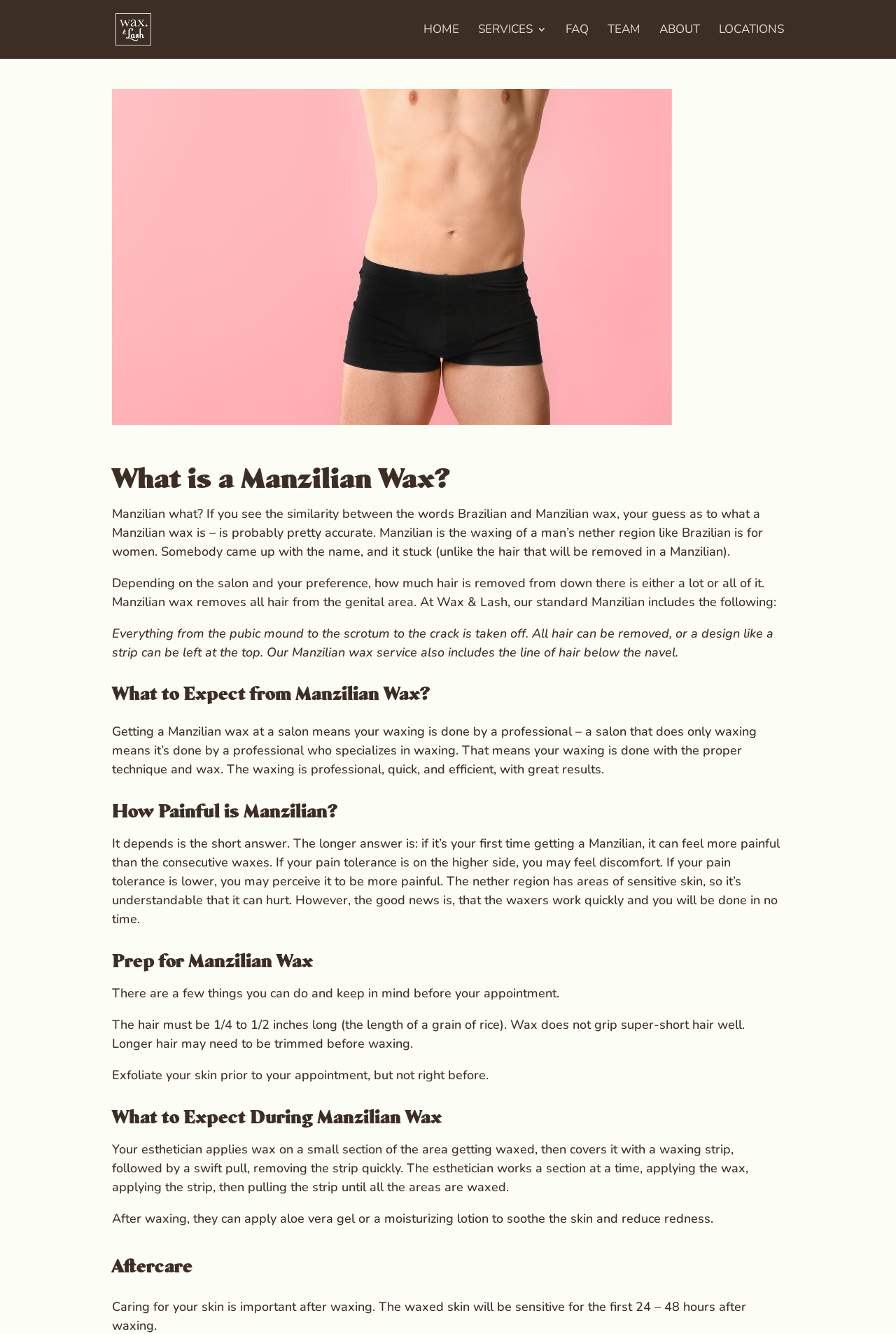What is included in a standard Manzilian wax? Refer to the image and provide a one-word or short phrase answer.

Everything from pubic mound to scrotum to crack